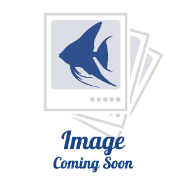What is the purpose of this placeholder?
Kindly offer a comprehensive and detailed response to the question.

The placeholder aims to inform viewers that additional visual information and details about specific aquarium fish will be available shortly, enhancing their shopping experience for community tank setups.